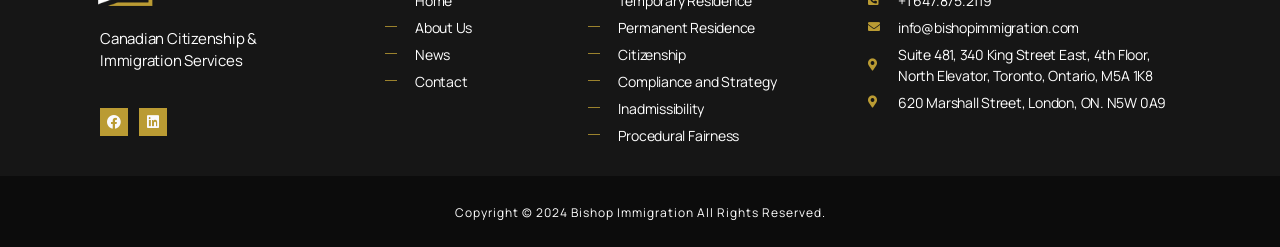Specify the bounding box coordinates of the region I need to click to perform the following instruction: "Visit Facebook page". The coordinates must be four float numbers in the range of 0 to 1, i.e., [left, top, right, bottom].

[0.078, 0.435, 0.1, 0.549]